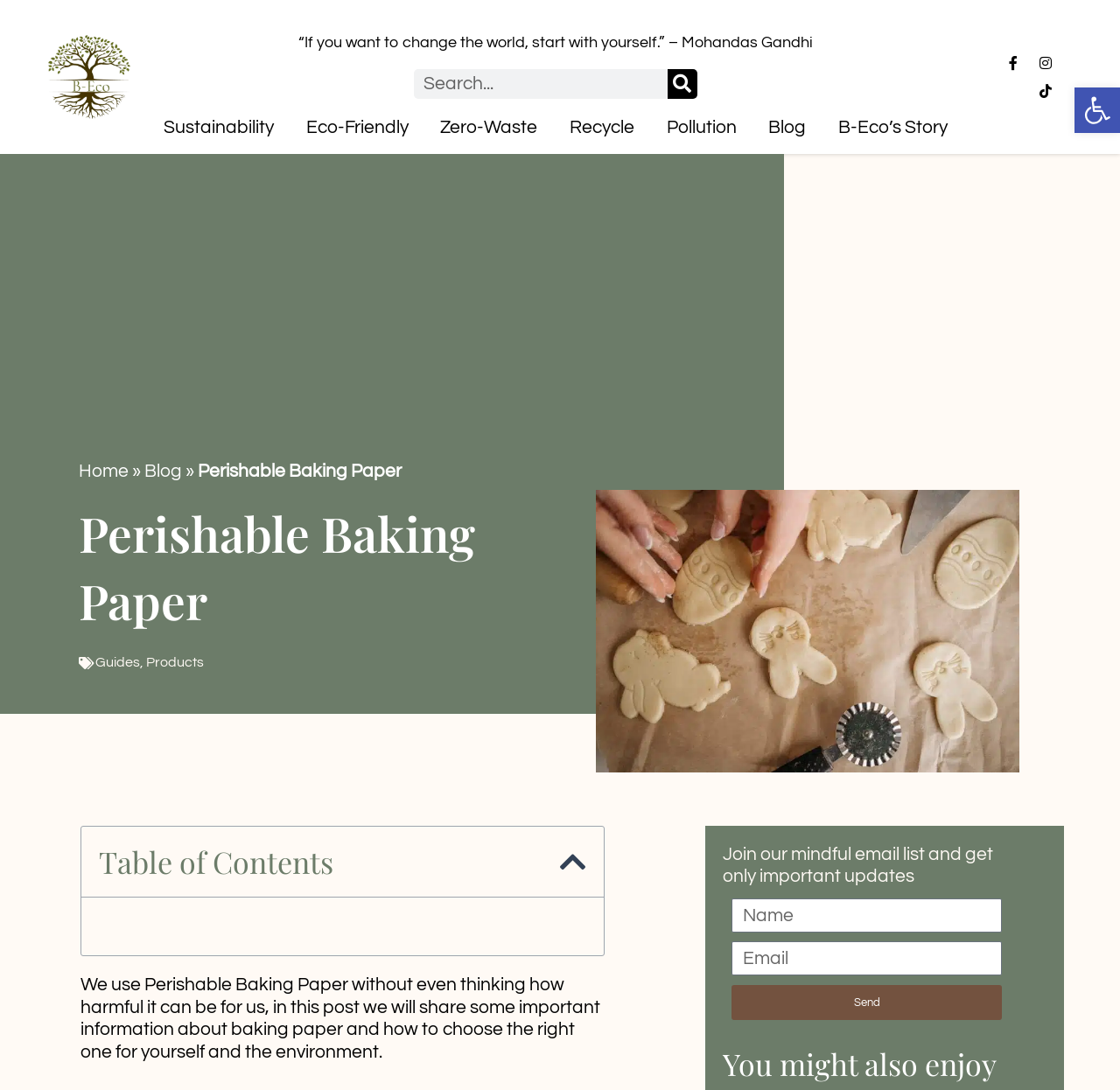What is the topic of the current article?
Using the image as a reference, give an elaborate response to the question.

The topic of the current article can be found in the heading 'Perishable Baking Paper' and also in the text 'We use Perishable Baking Paper without even thinking how harmful it can be for us...'.